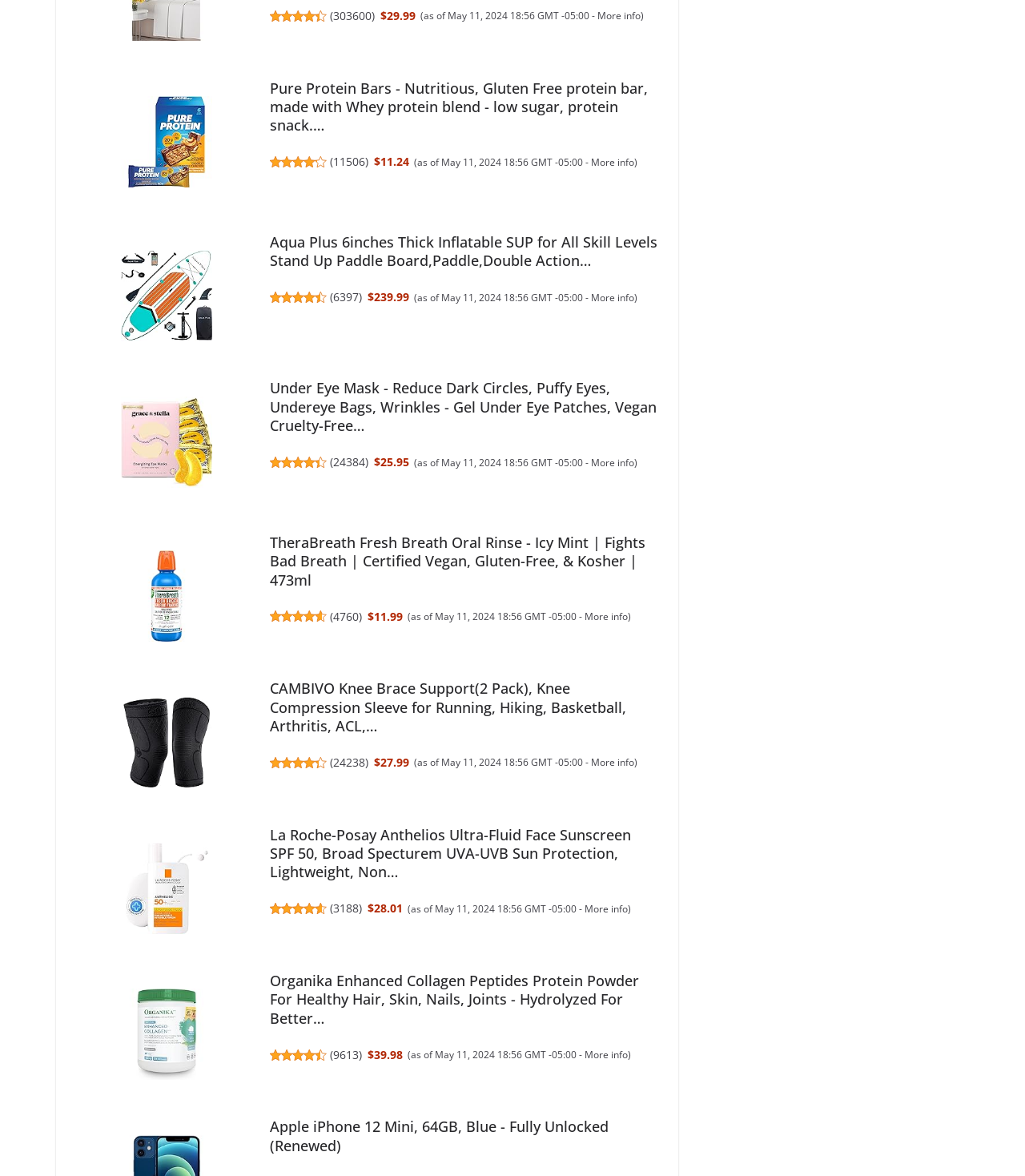Locate the bounding box coordinates of the element that should be clicked to fulfill the instruction: "View product details of Pure Protein Bars".

[0.263, 0.067, 0.642, 0.115]